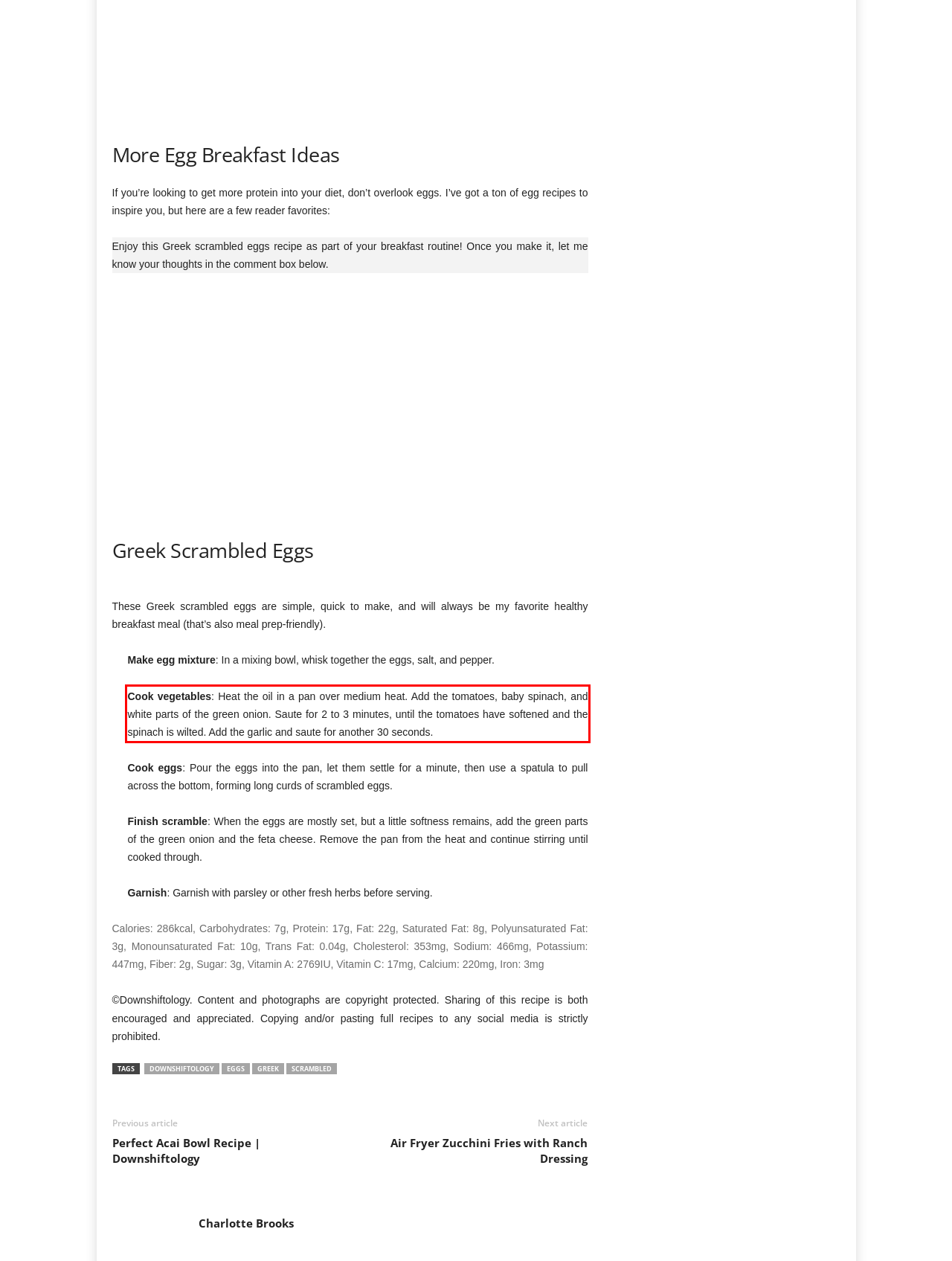Given the screenshot of a webpage, identify the red rectangle bounding box and recognize the text content inside it, generating the extracted text.

Cook vegetables: Heat the oil in a pan over medium heat. Add the tomatoes, baby spinach, and white parts of the green onion. Saute for 2 to 3 minutes, until the tomatoes have softened and the spinach is wilted. Add the garlic and saute for another 30 seconds.